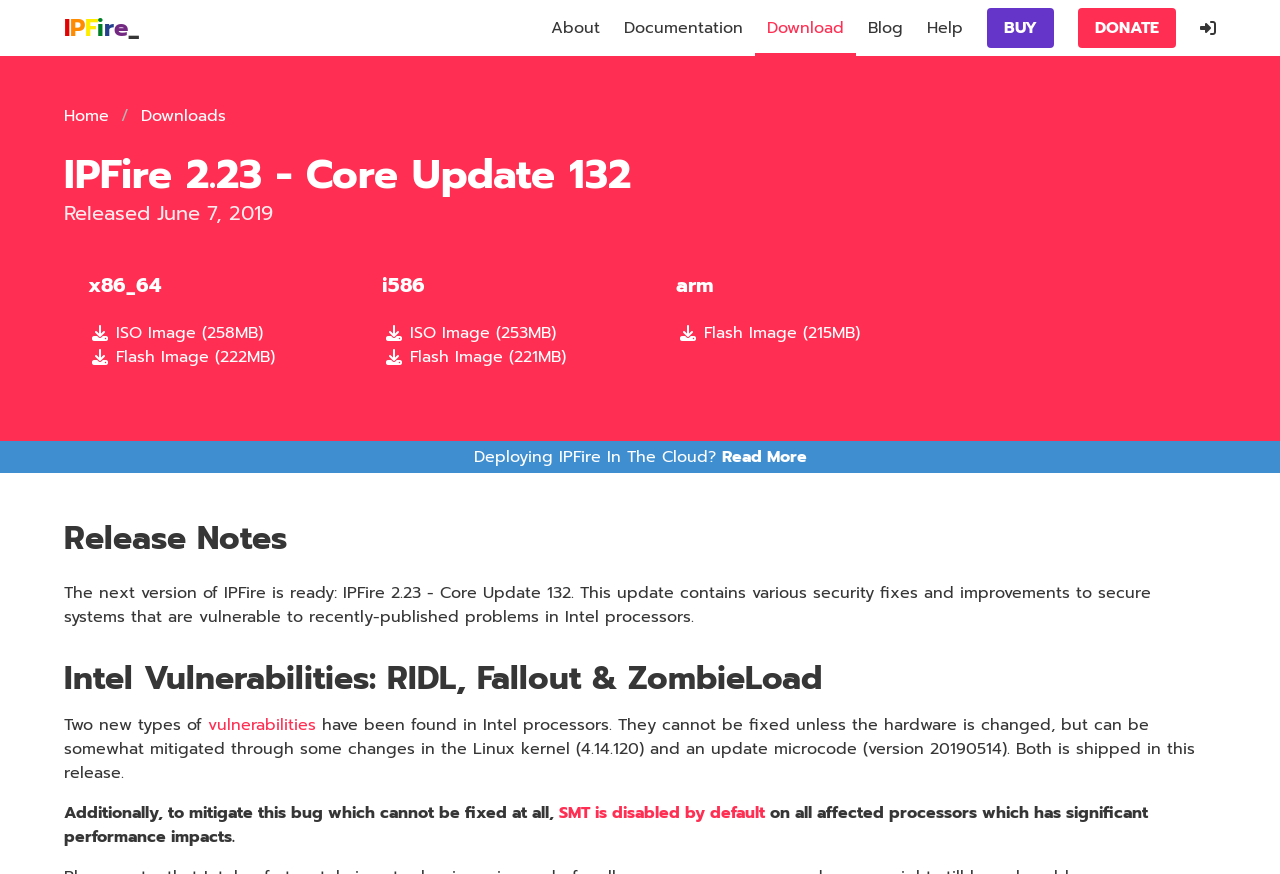What is the purpose of disabling SMT by default?
Based on the content of the image, thoroughly explain and answer the question.

According to the text, SMT is disabled by default on all affected processors to mitigate a bug that cannot be fixed at all. This is mentioned in the section 'Intel Vulnerabilities: RIDL, Fallout & ZombieLoad'.